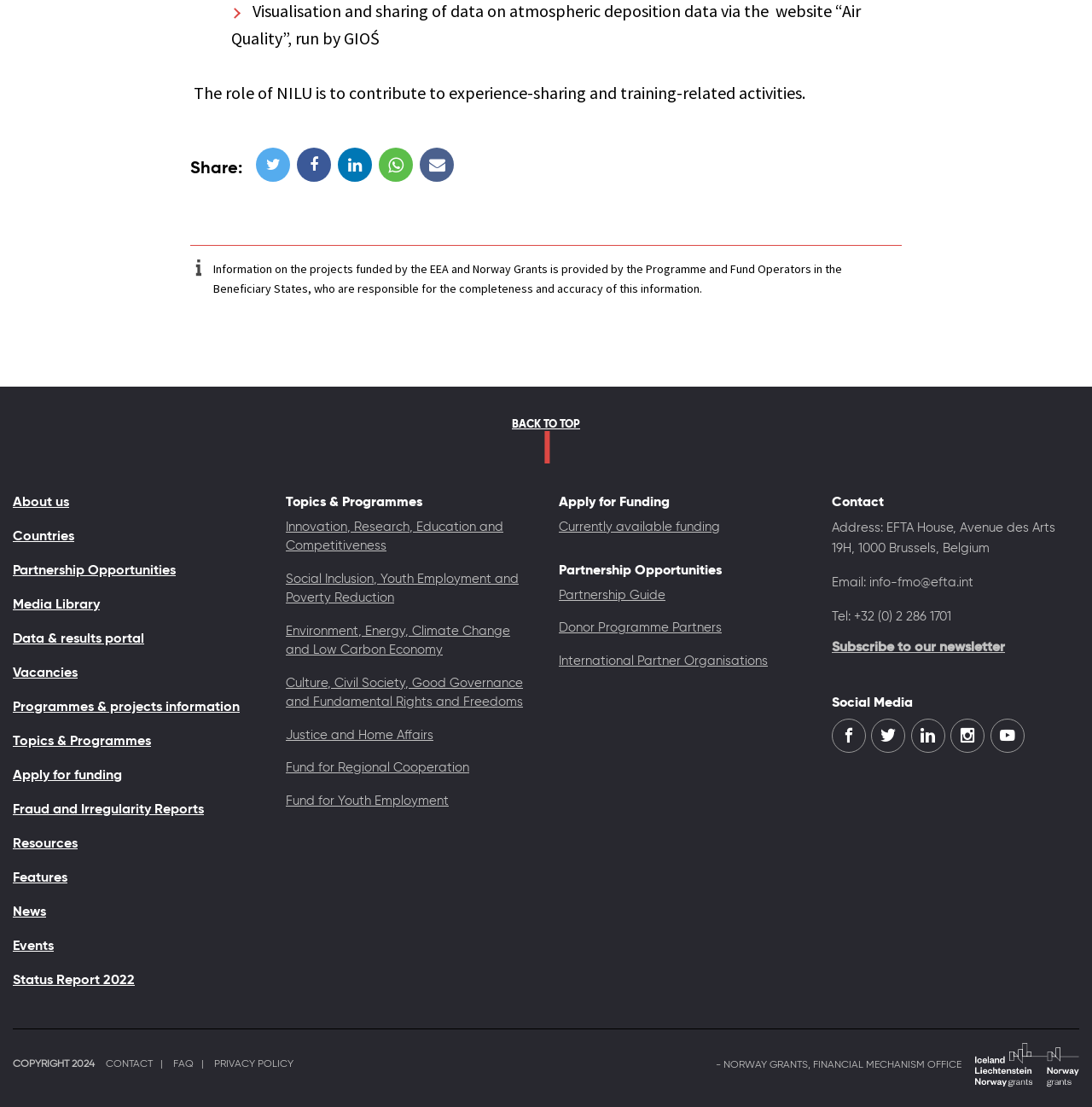How can I share this webpage?
Using the visual information, respond with a single word or phrase.

Share on Twitter, Facebook, LinkedIn, Whatsapp, or Email